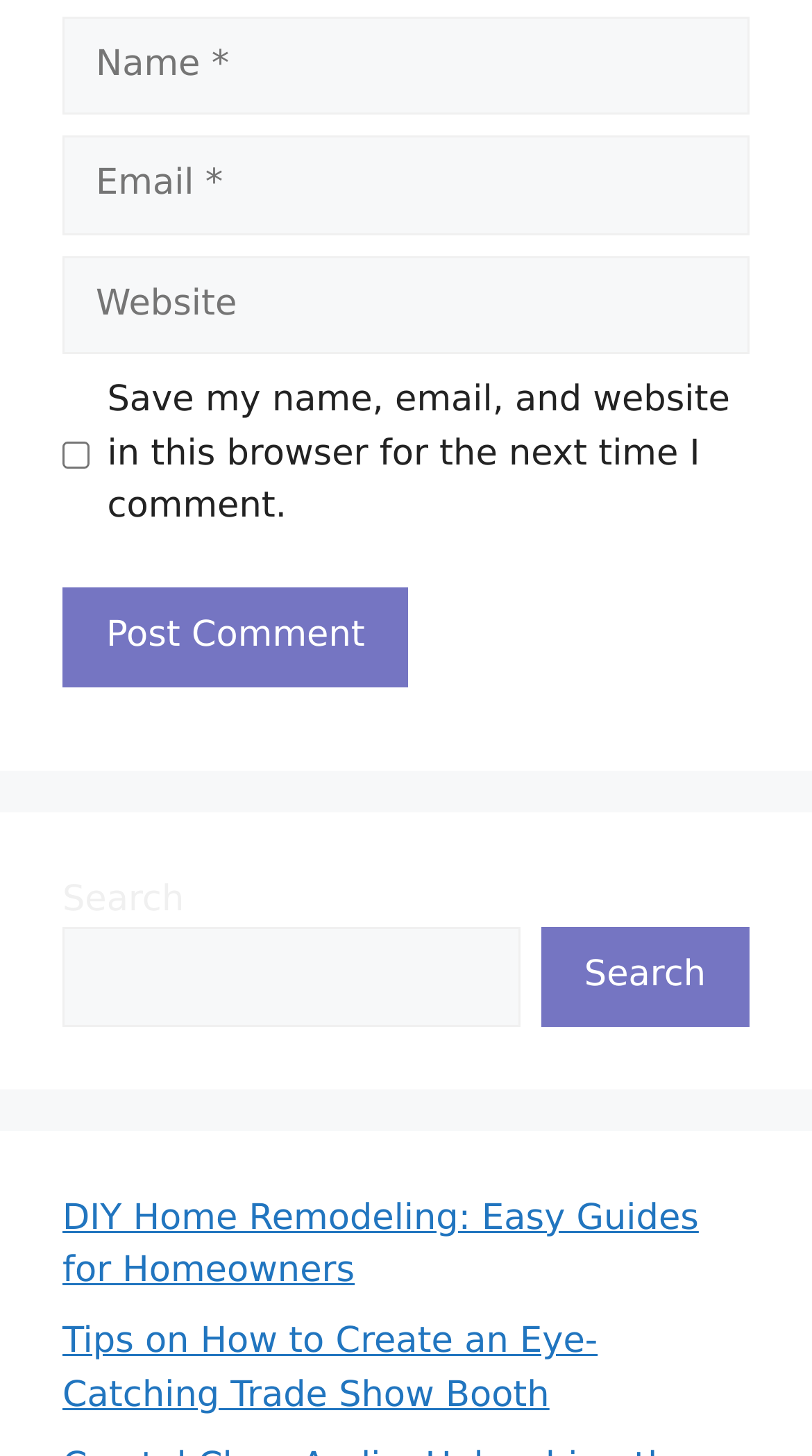Indicate the bounding box coordinates of the element that must be clicked to execute the instruction: "Input your email". The coordinates should be given as four float numbers between 0 and 1, i.e., [left, top, right, bottom].

[0.077, 0.094, 0.923, 0.162]